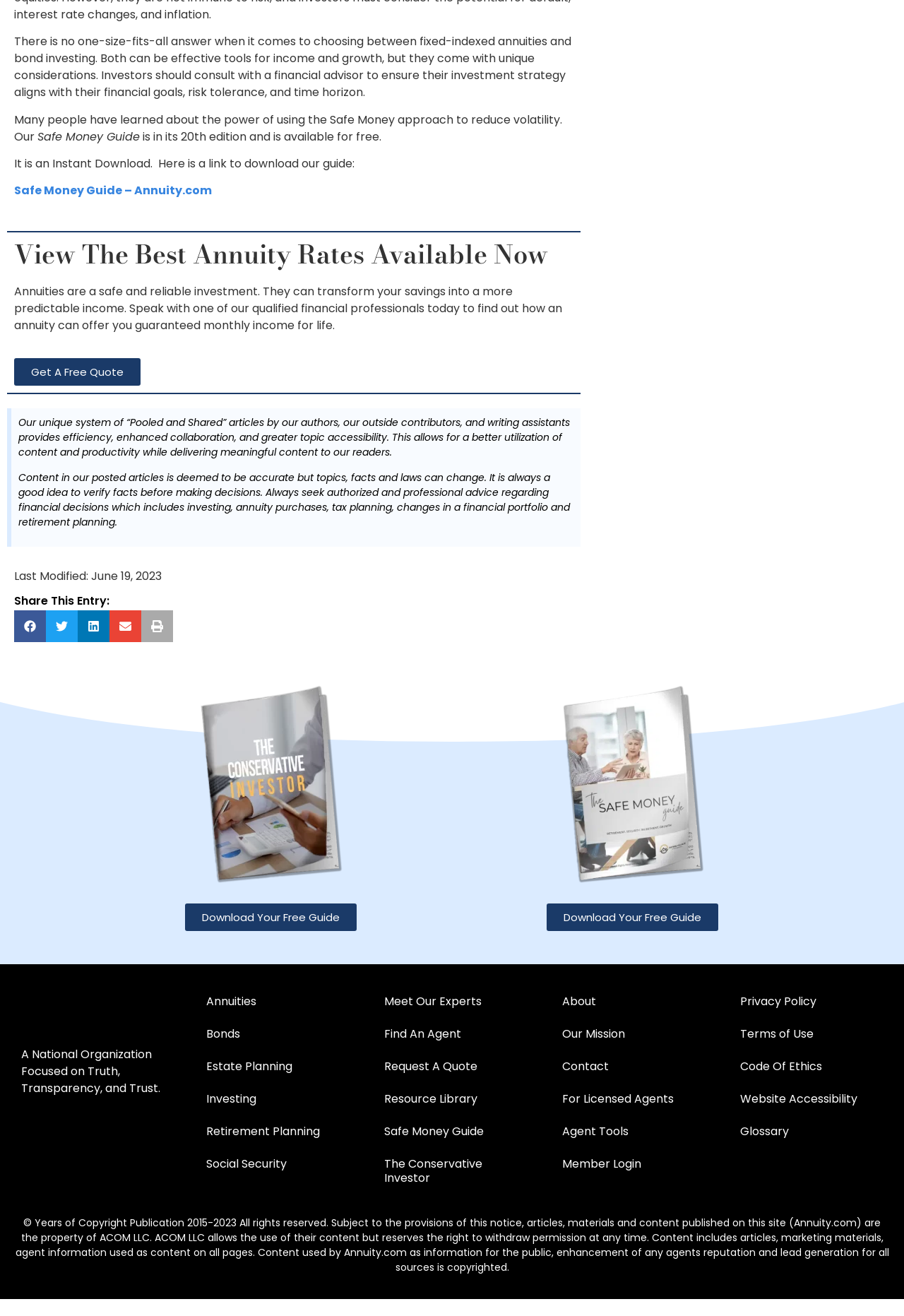What is the purpose of the 'Pooled and Shared' system?
Carefully analyze the image and provide a thorough answer to the question.

According to the webpage, the 'Pooled and Shared' system is used to provide efficiency, enhanced collaboration, and greater topic accessibility, which allows for better utilization of content and productivity while delivering meaningful content to readers.